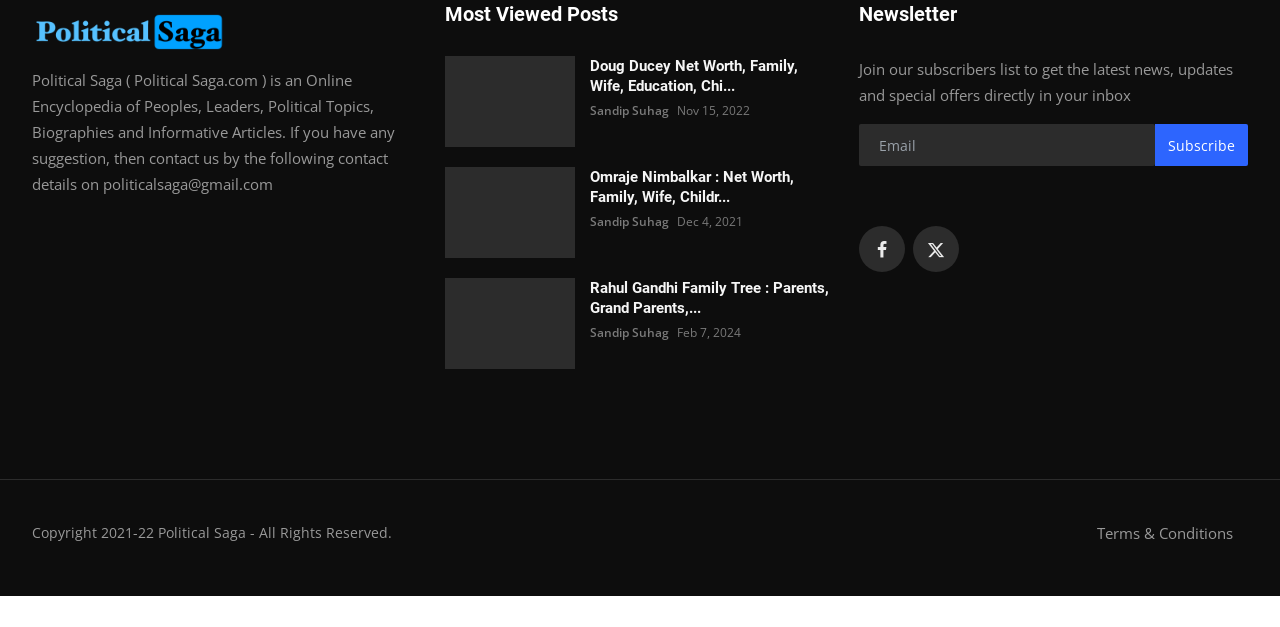Use one word or a short phrase to answer the question provided: 
How many posts are displayed in the 'Most Viewed Posts' section?

3